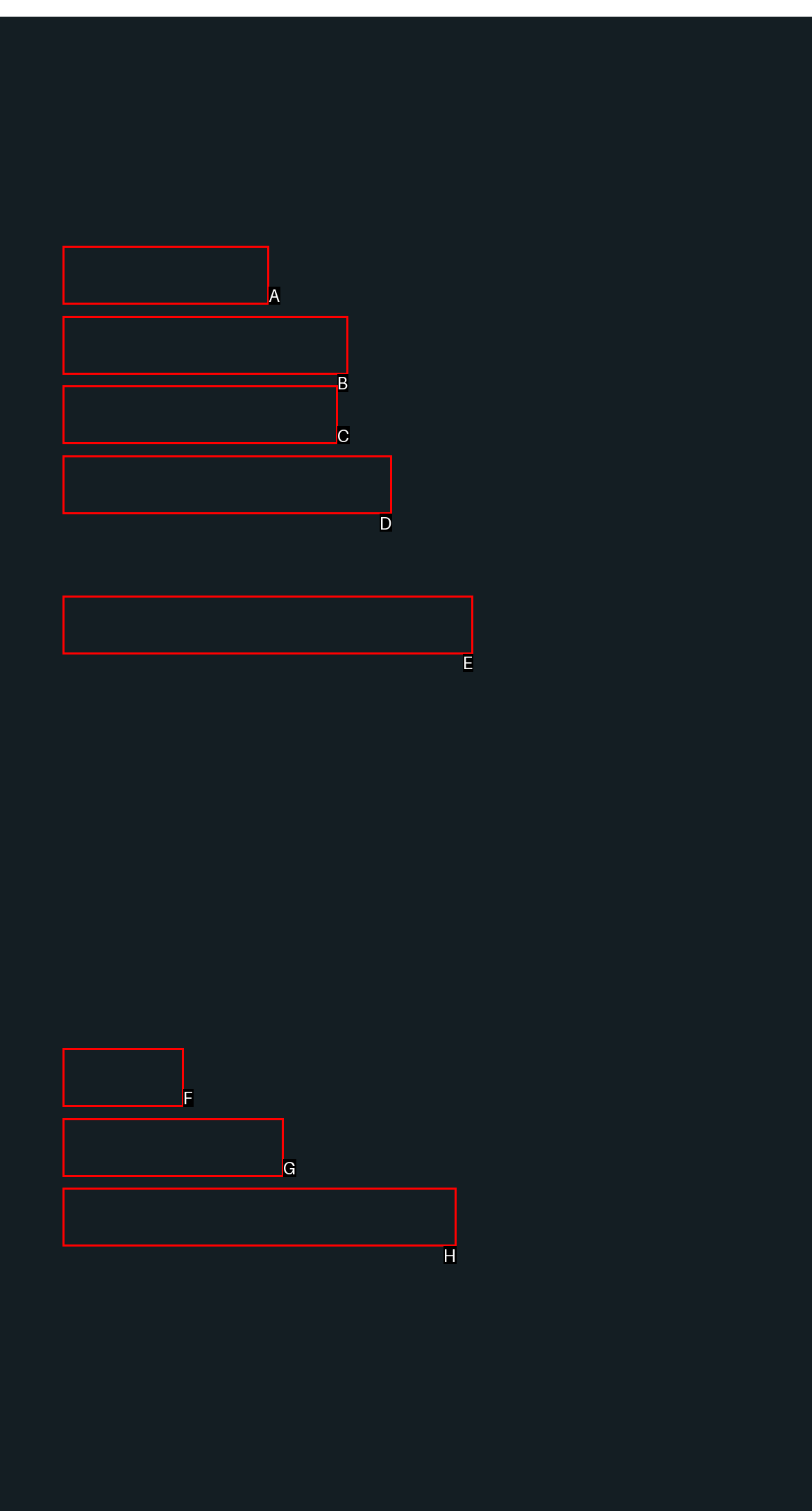Which lettered UI element aligns with this description: How we work
Provide your answer using the letter from the available choices.

B